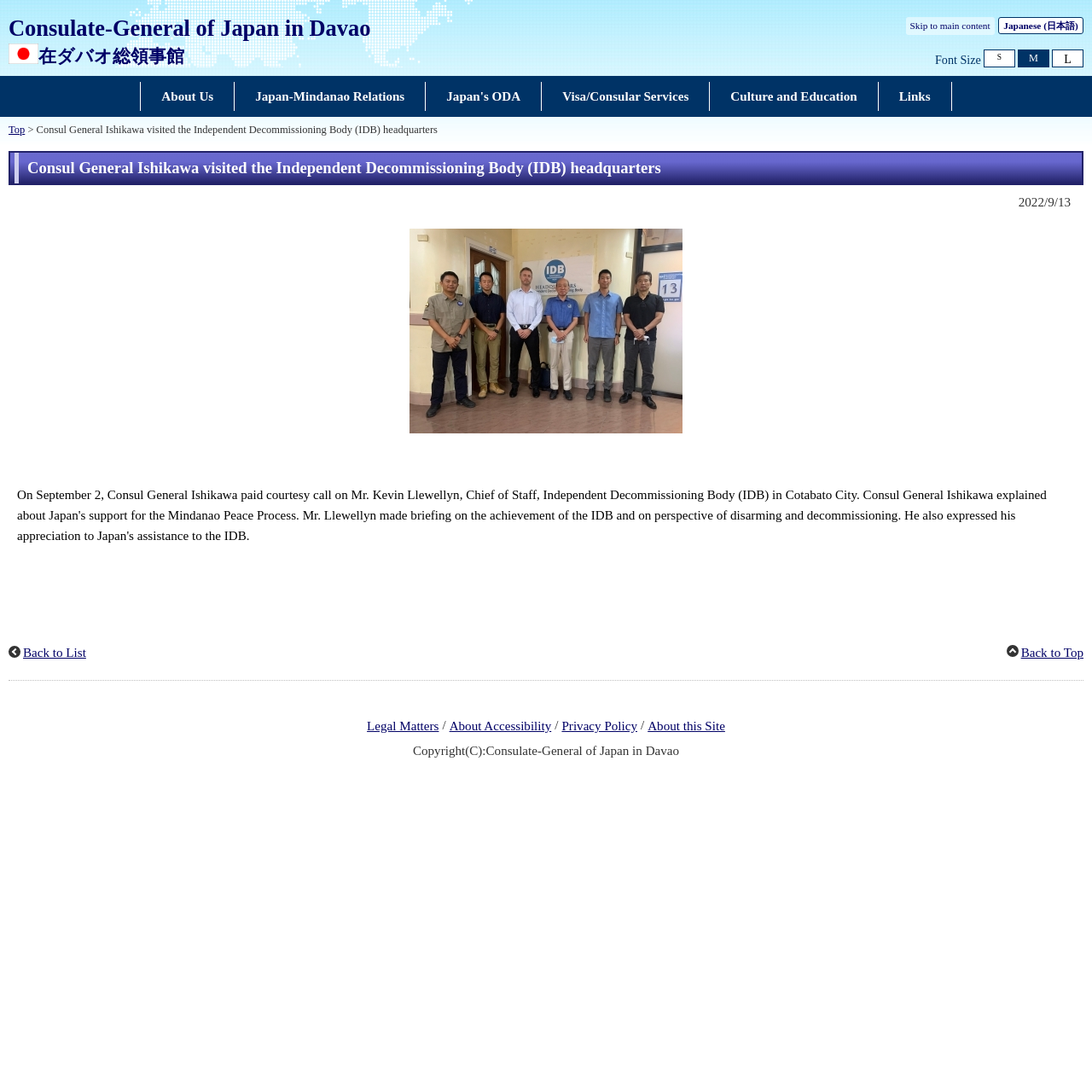What is the topic of the article?
Give a detailed response to the question by analyzing the screenshot.

The main heading of the article is 'Consul General Ishikawa visited the Independent Decommissioning Body (IDB) headquarters', which indicates that the article is about the Consul General's visit to the IDB headquarters.